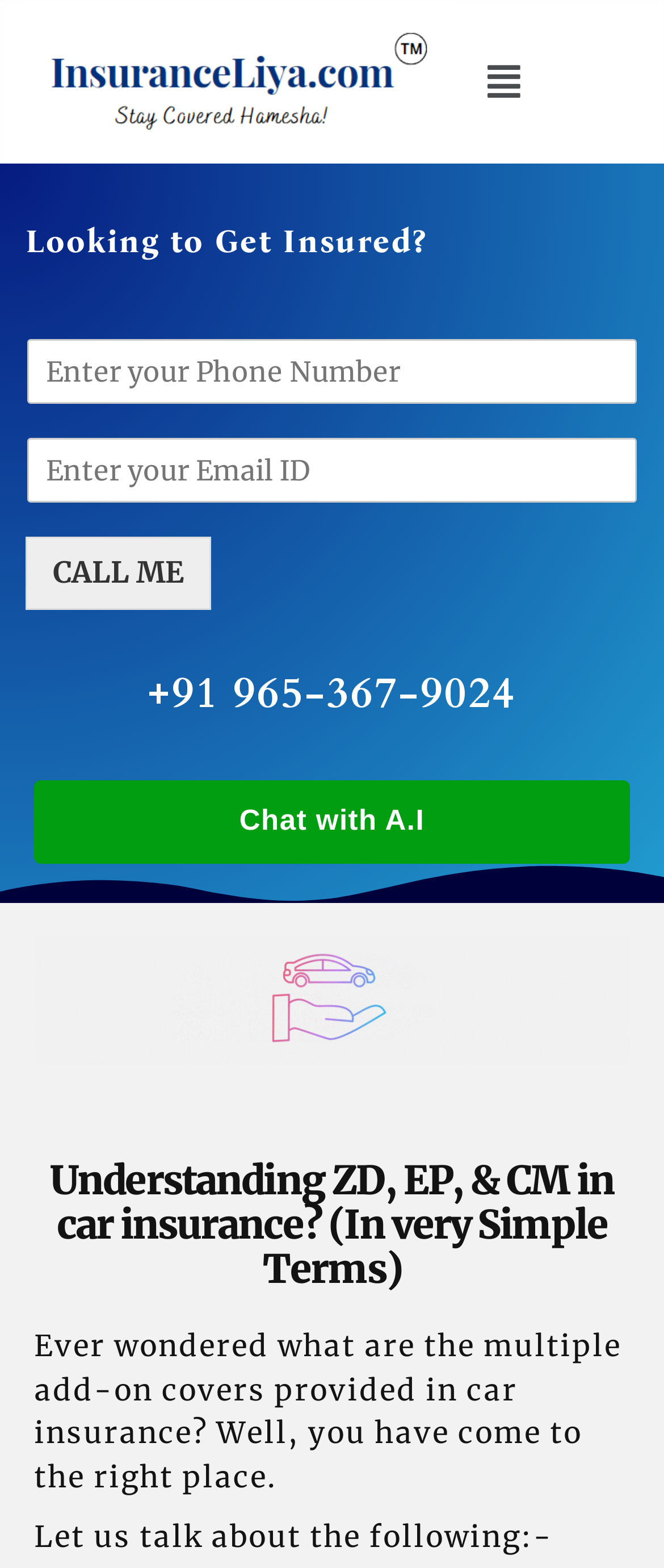Respond with a single word or phrase:
What is the topic of the webpage?

Car insurance